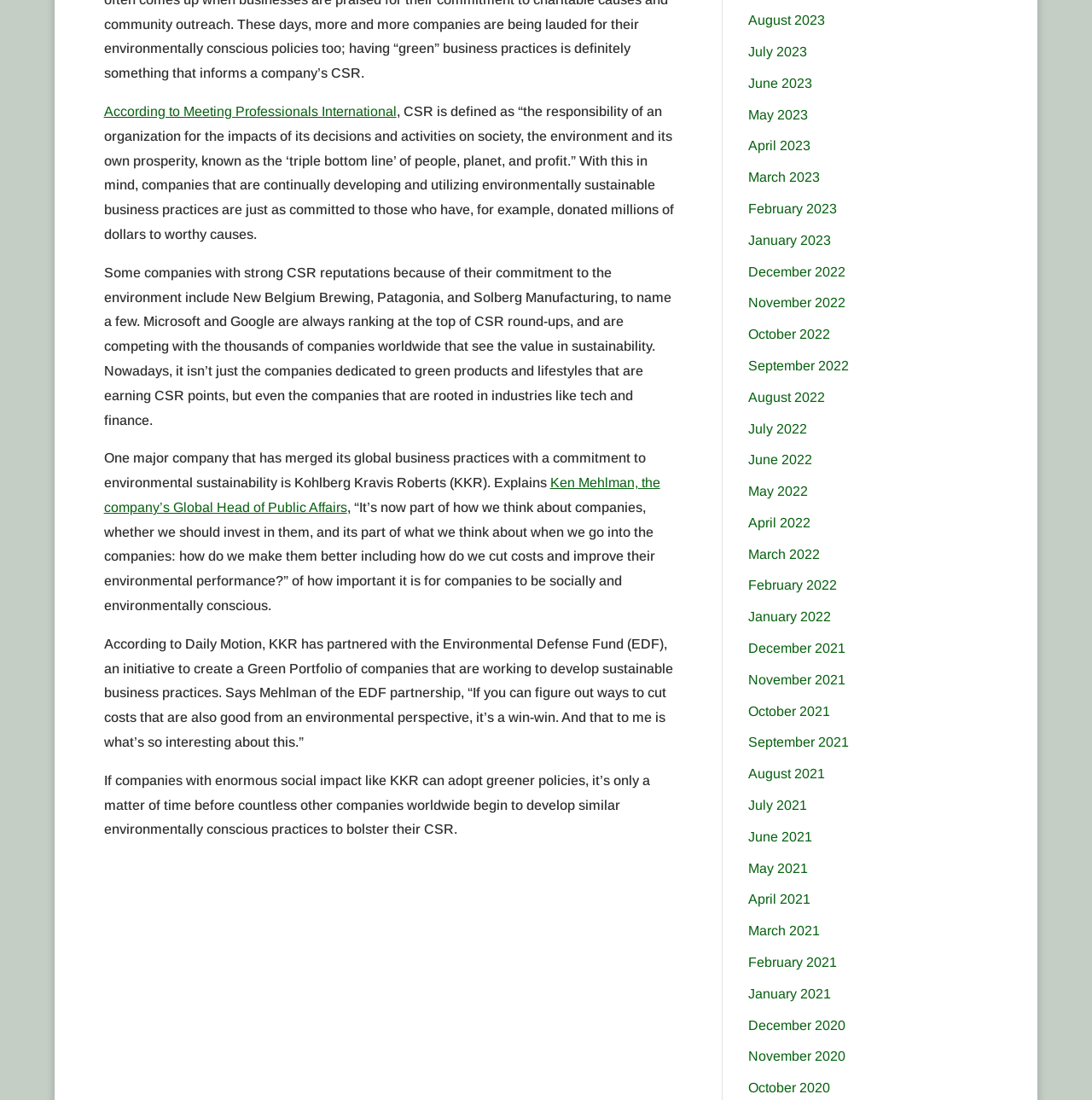Please use the details from the image to answer the following question comprehensively:
What is the purpose of the Green Portfolio initiative?

The Green Portfolio initiative, which is a partnership between KKR and the Environmental Defense Fund, aims to develop sustainable business practices in companies. This is mentioned in the StaticText element that discusses the EDF partnership.